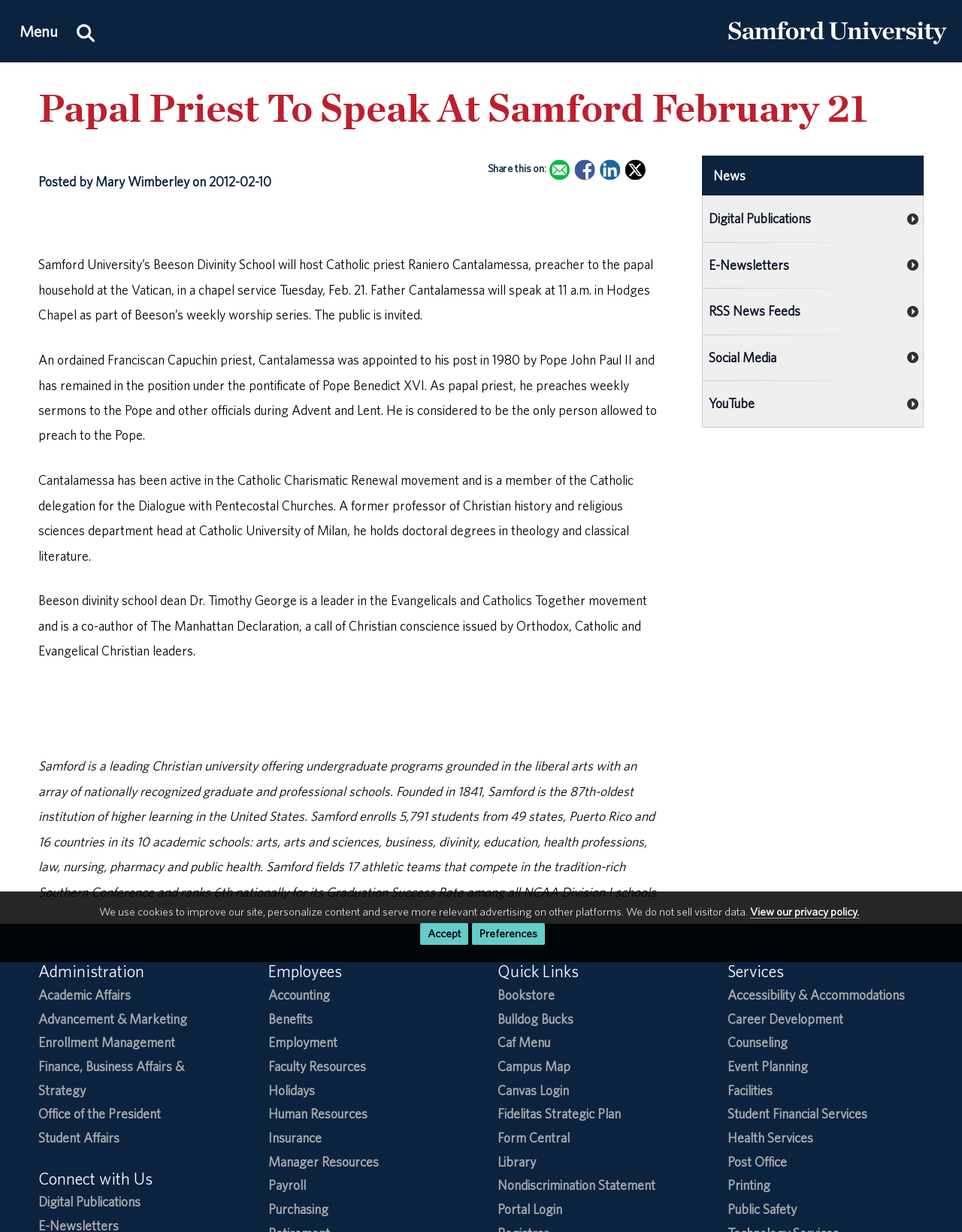What is the date of the chapel service?
Using the details shown in the screenshot, provide a comprehensive answer to the question.

The answer can be found in the article section of the webpage, where it is stated that 'Father Cantalamessa will speak at 11 a.m. in Hodges Chapel as part of Beeson’s weekly worship series on Tuesday, Feb. 21.'